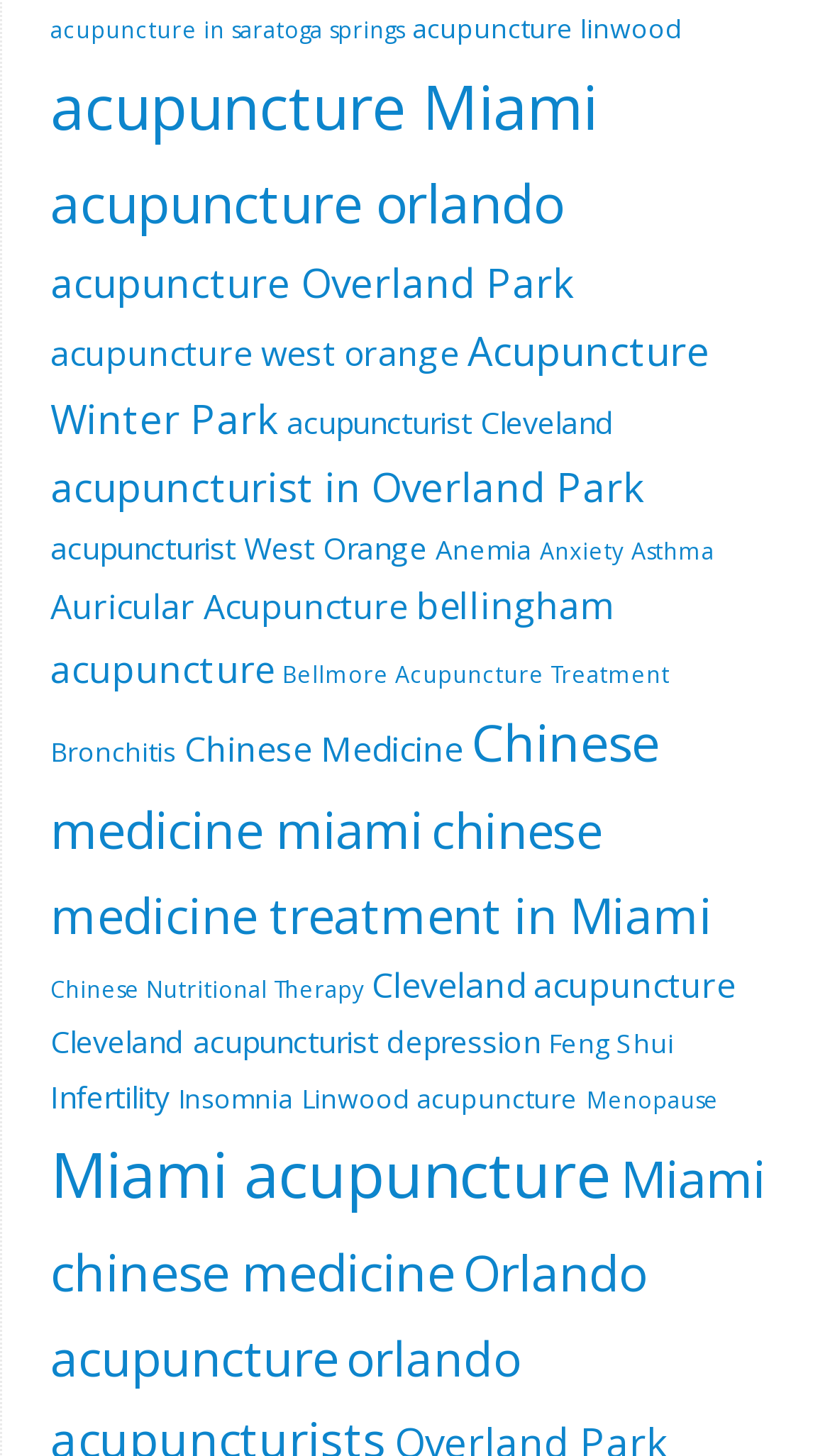Specify the bounding box coordinates of the region I need to click to perform the following instruction: "Learn about Chinese Medicine". The coordinates must be four float numbers in the range of 0 to 1, i.e., [left, top, right, bottom].

[0.222, 0.499, 0.558, 0.531]